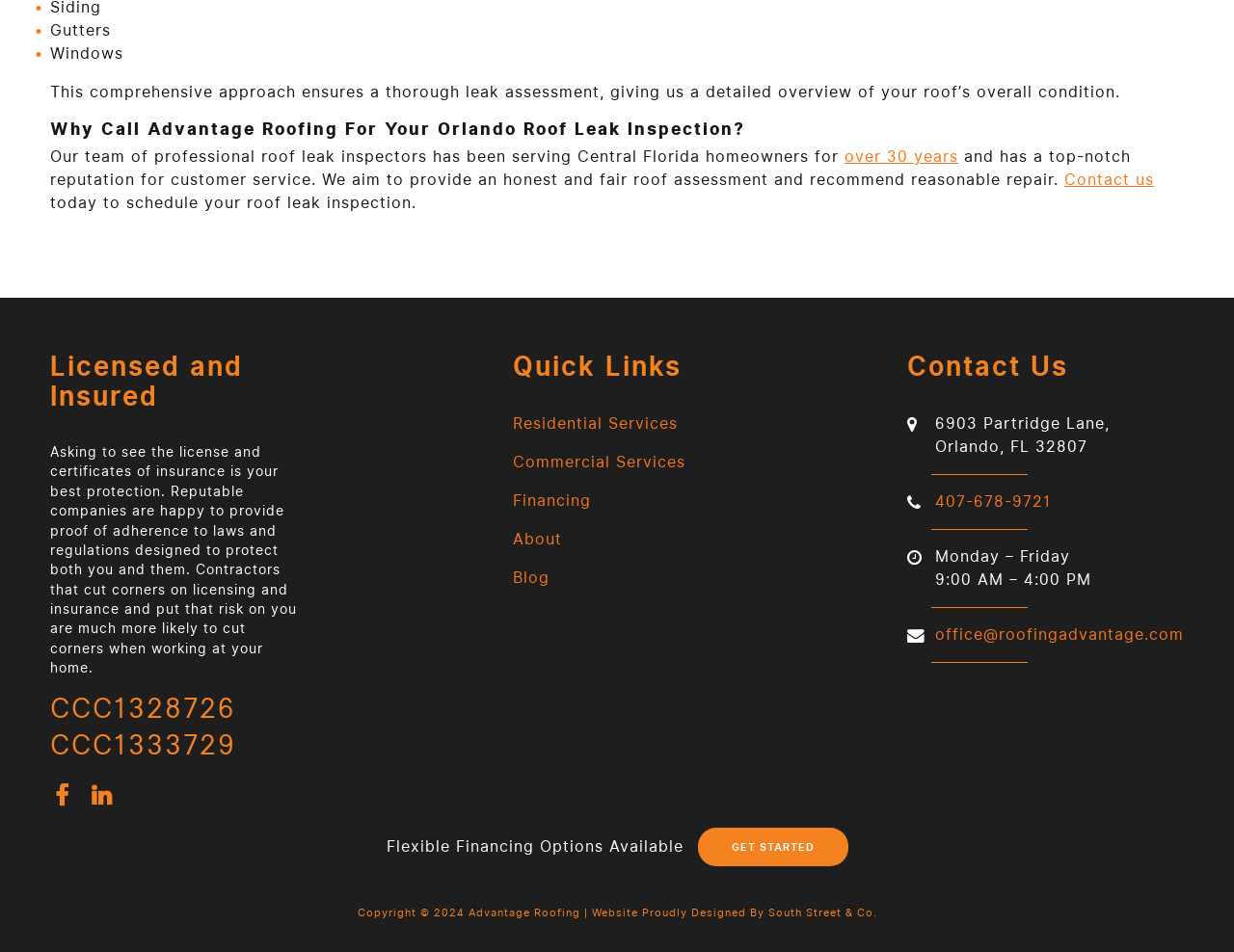Given the description of a UI element: "Contact us", identify the bounding box coordinates of the matching element in the webpage screenshot.

[0.862, 0.179, 0.935, 0.199]